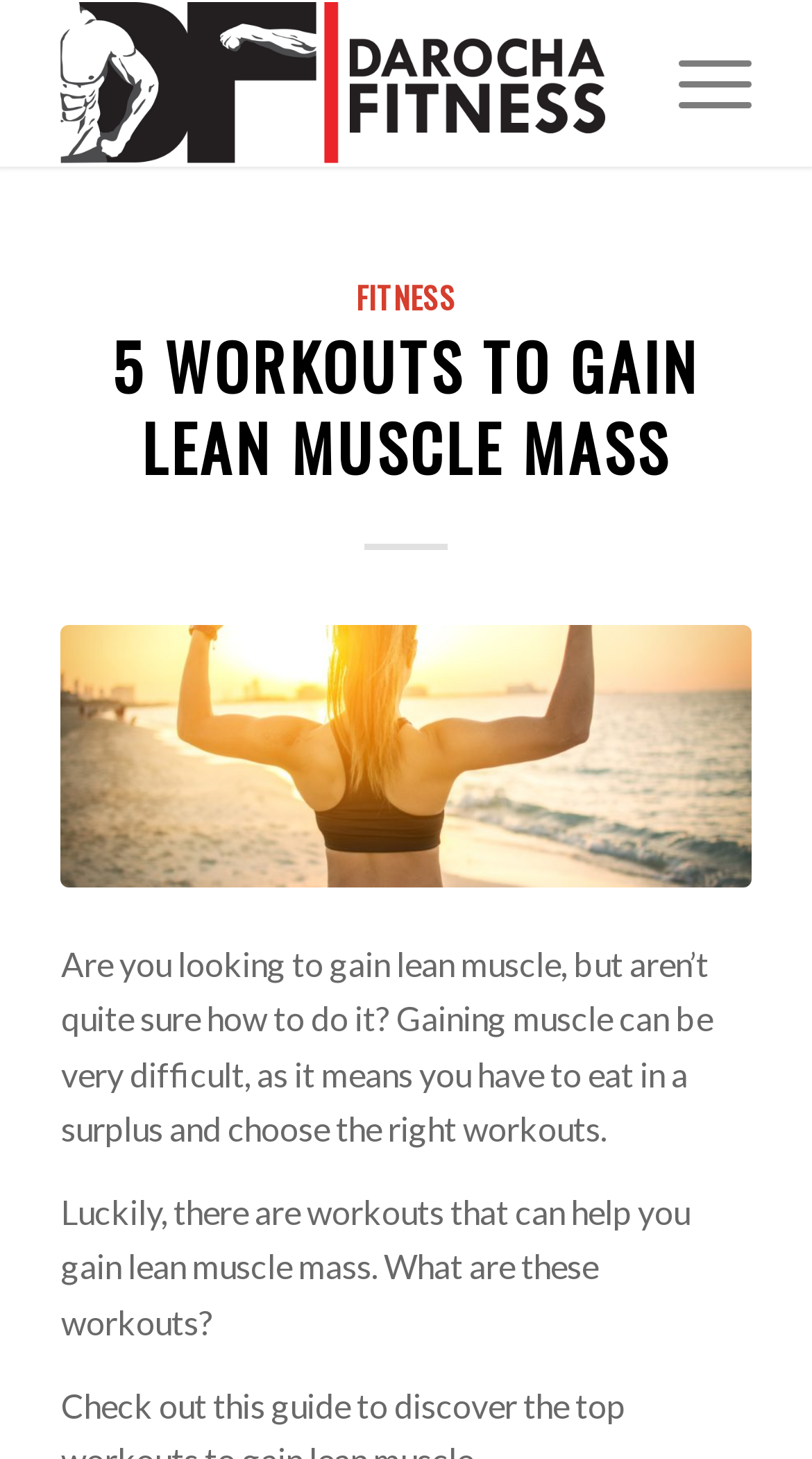Please analyze the image and provide a thorough answer to the question:
What is the logo of DaRocha Fitness?

The logo of DaRocha Fitness is a black logo, which can be found at the top left corner of the webpage, inside a layout table element.